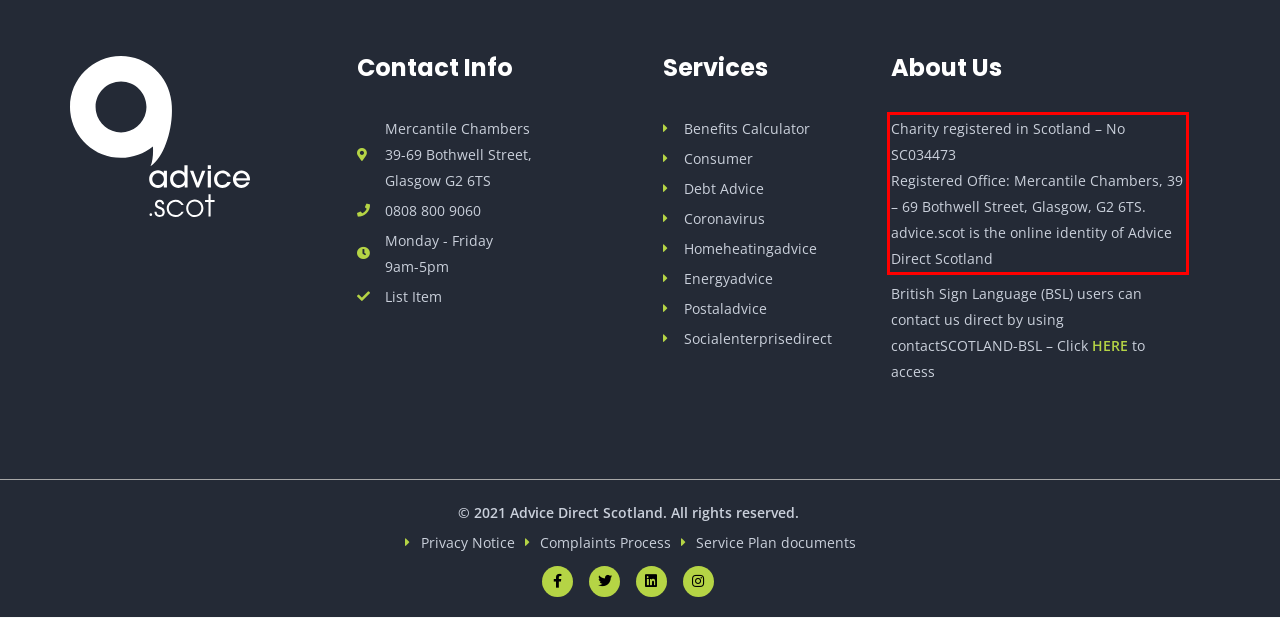Your task is to recognize and extract the text content from the UI element enclosed in the red bounding box on the webpage screenshot.

Charity registered in Scotland – No SC034473 Registered Office: Mercantile Chambers, 39 – 69 Bothwell Street, Glasgow, G2 6TS. advice.scot is the online identity of Advice Direct Scotland